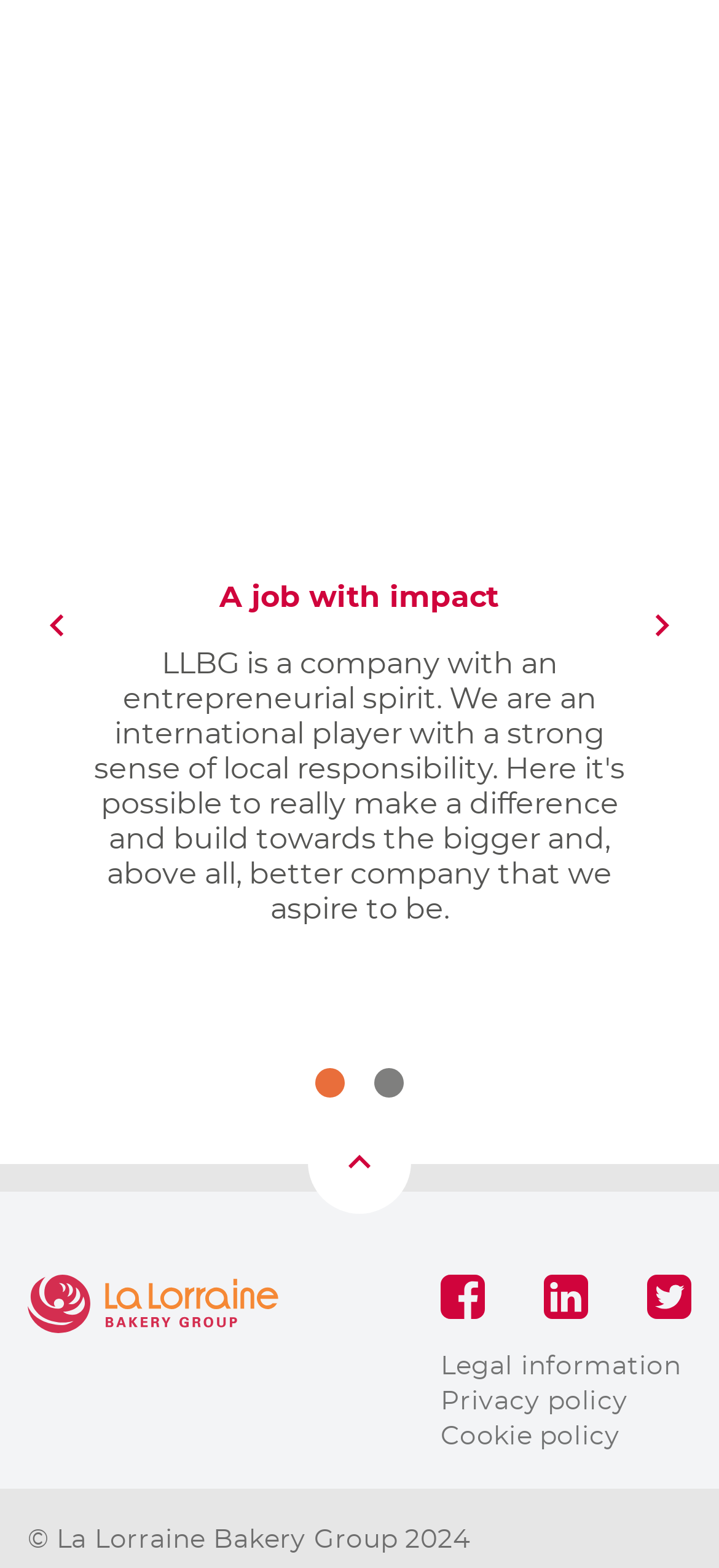Answer the question using only one word or a concise phrase: How many slide navigation buttons are there?

3